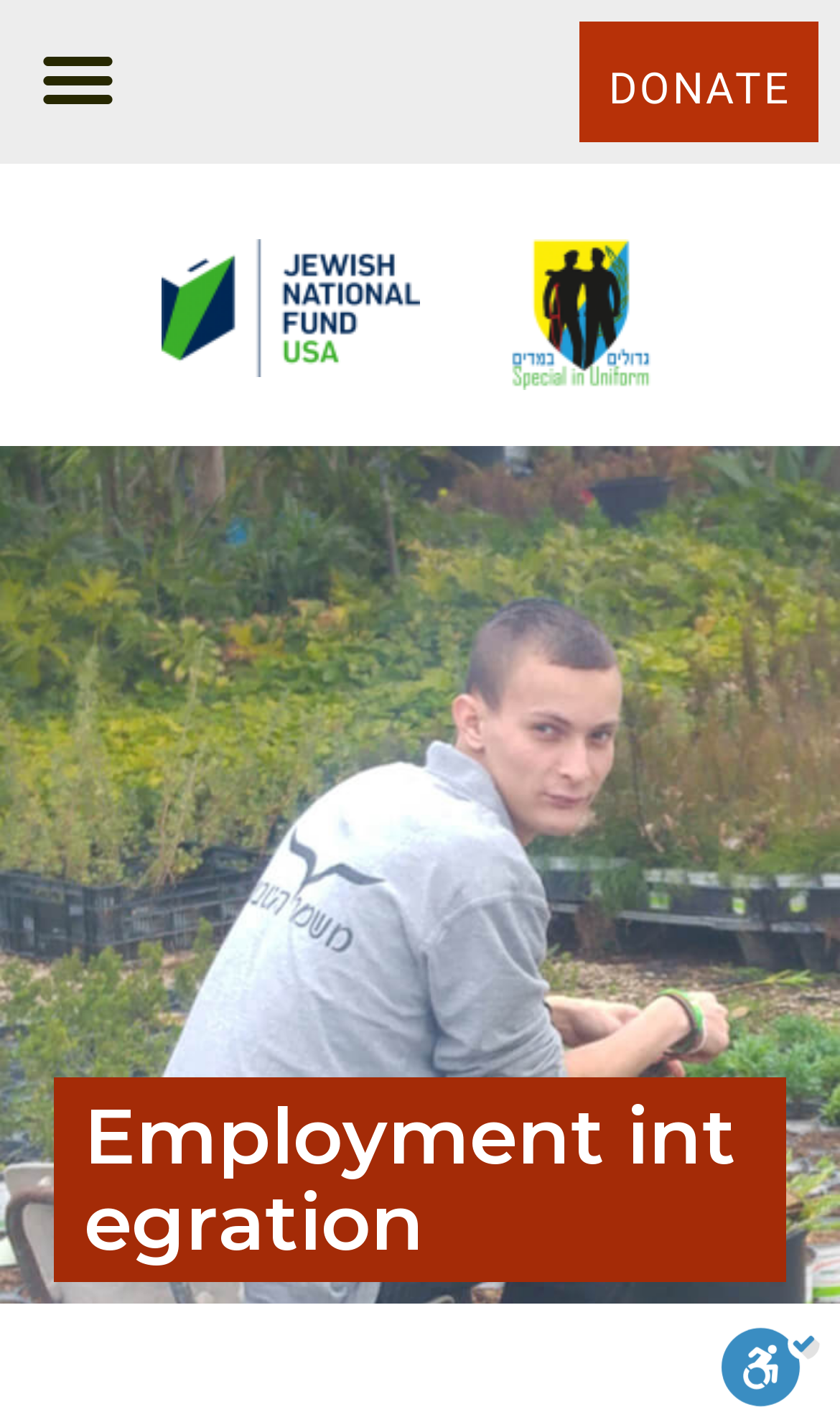Provide an in-depth caption for the contents of the webpage.

The webpage is about "Integration at work – Special in Uniform". At the top left corner, there is a button labeled "Menu Toggle". To the right of the button, there is a link labeled "DONATE". Below the "Menu Toggle" button, there are two logos: "logo-jnf" and "logo-spacialin-uniform", which are positioned side by side. 

On the bottom left of the page, there are several static text elements arranged vertically, forming a sentence "Engaging in Uniform". Below this sentence, there is another sentence "Grorn". 

At the bottom left corner, there is a button labeled "Close", which has a static text "ESC" inside. To the right of the "Close" button, there is an image, but its description is not provided.